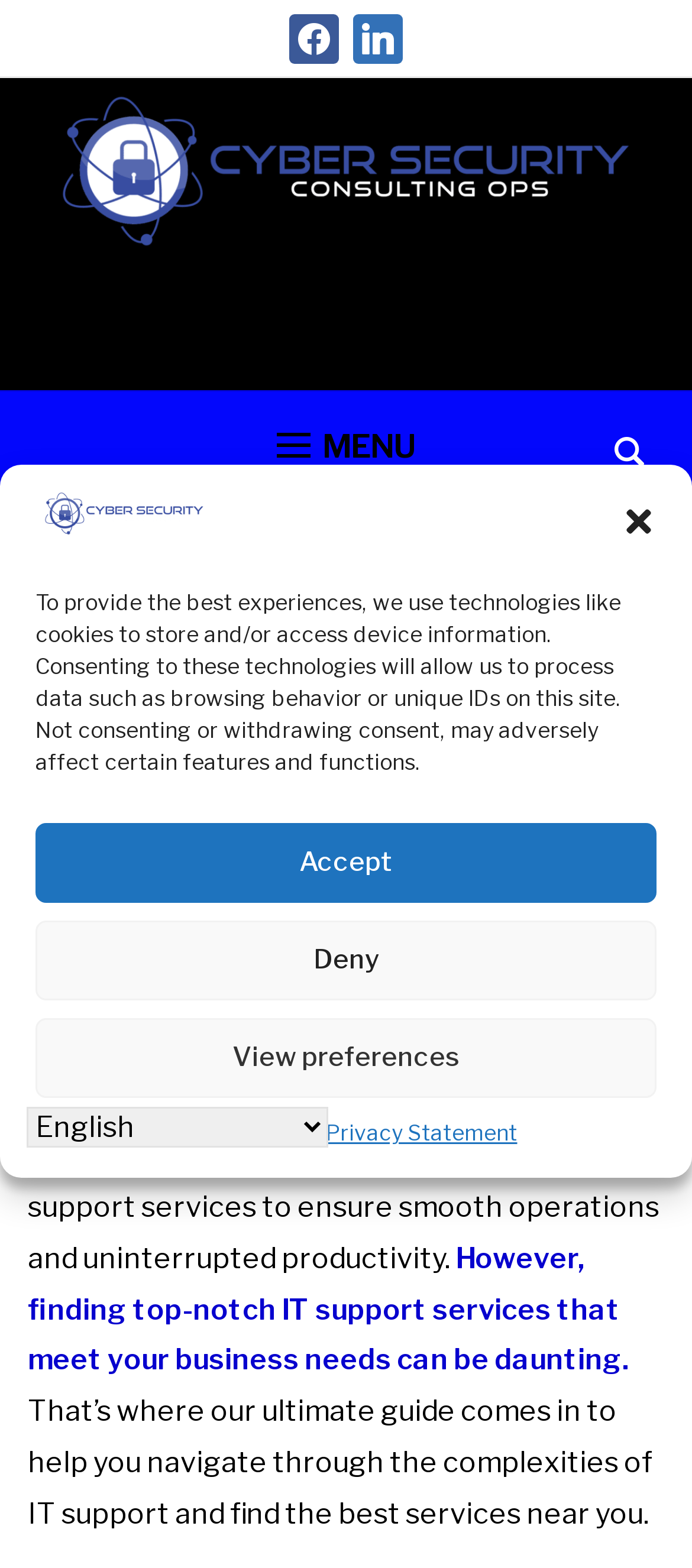Please identify the bounding box coordinates of the element's region that needs to be clicked to fulfill the following instruction: "Open the menu". The bounding box coordinates should consist of four float numbers between 0 and 1, i.e., [left, top, right, bottom].

[0.399, 0.261, 0.601, 0.309]